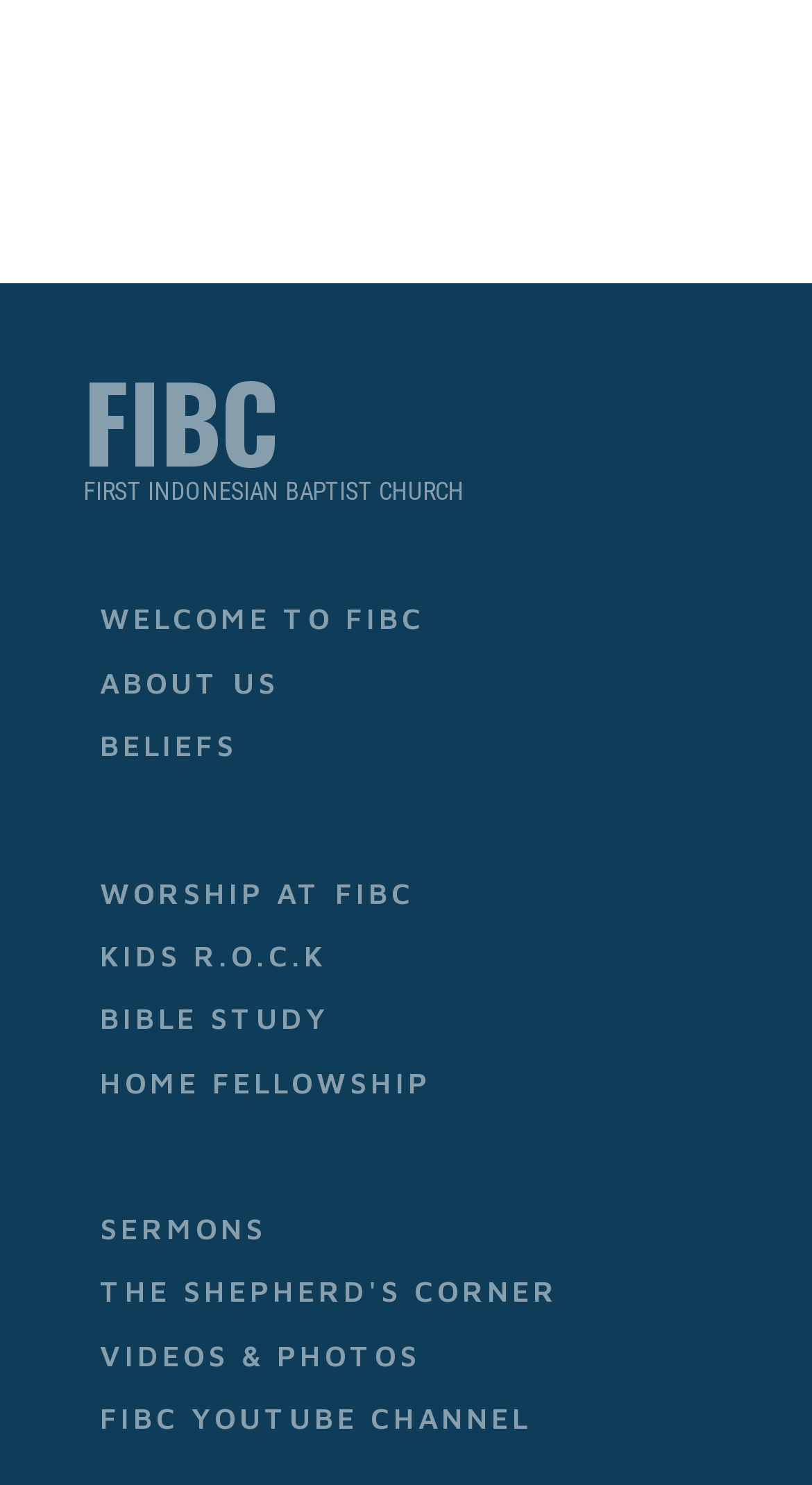Locate and provide the bounding box coordinates for the HTML element that matches this description: "FIBCFirst Indonesian Baptist Church".

[0.103, 0.247, 0.897, 0.34]